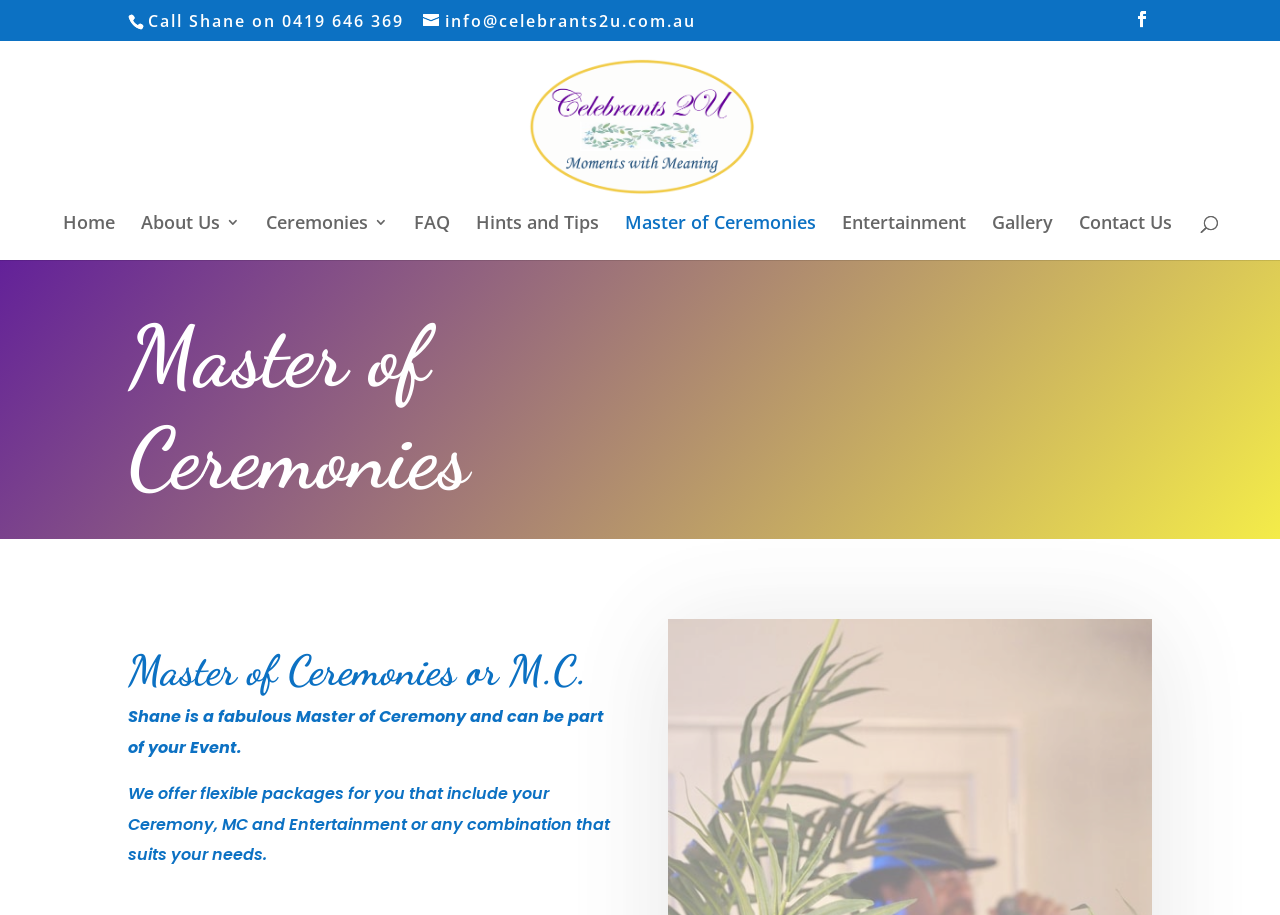Identify the main heading from the webpage and provide its text content.

Master of Ceremonies 